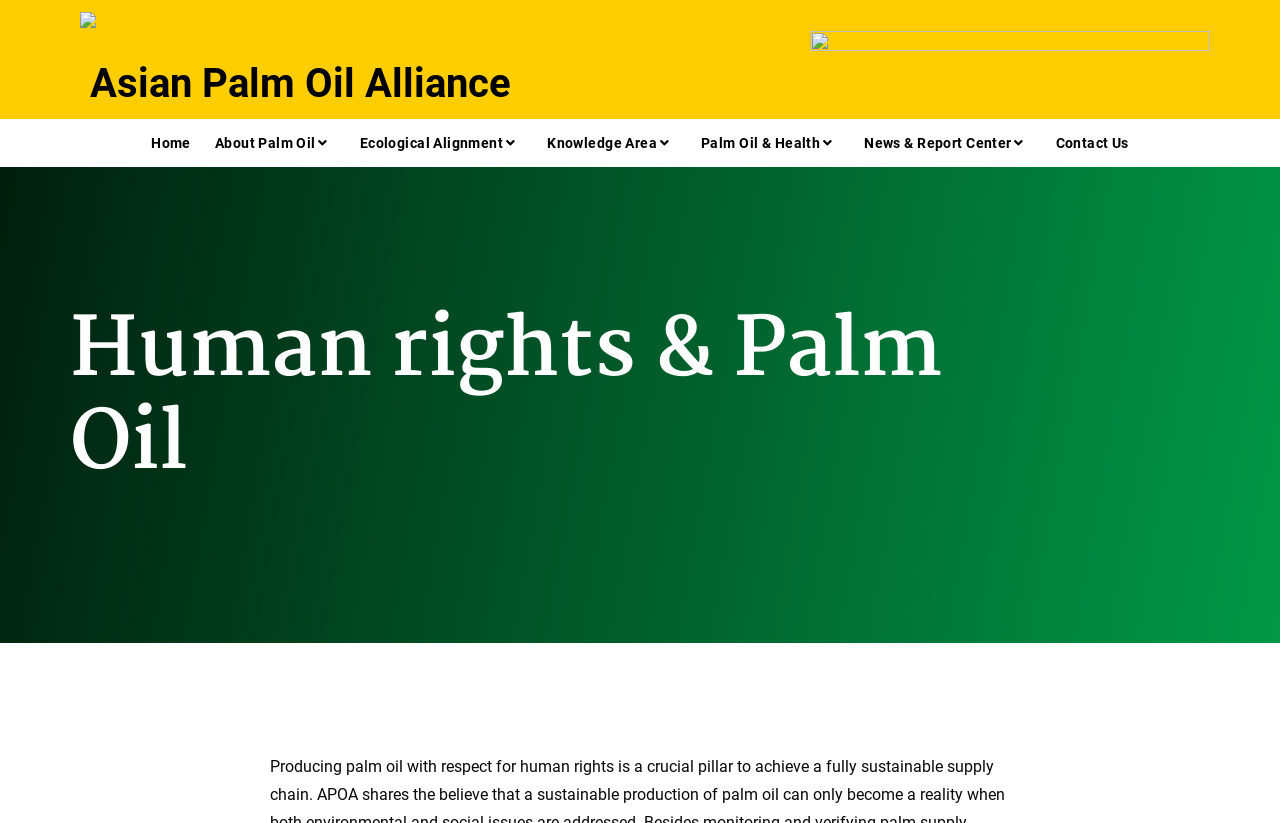Give a one-word or short-phrase answer to the following question: 
What is the name of the organization?

Asian Palm Oil Alliance